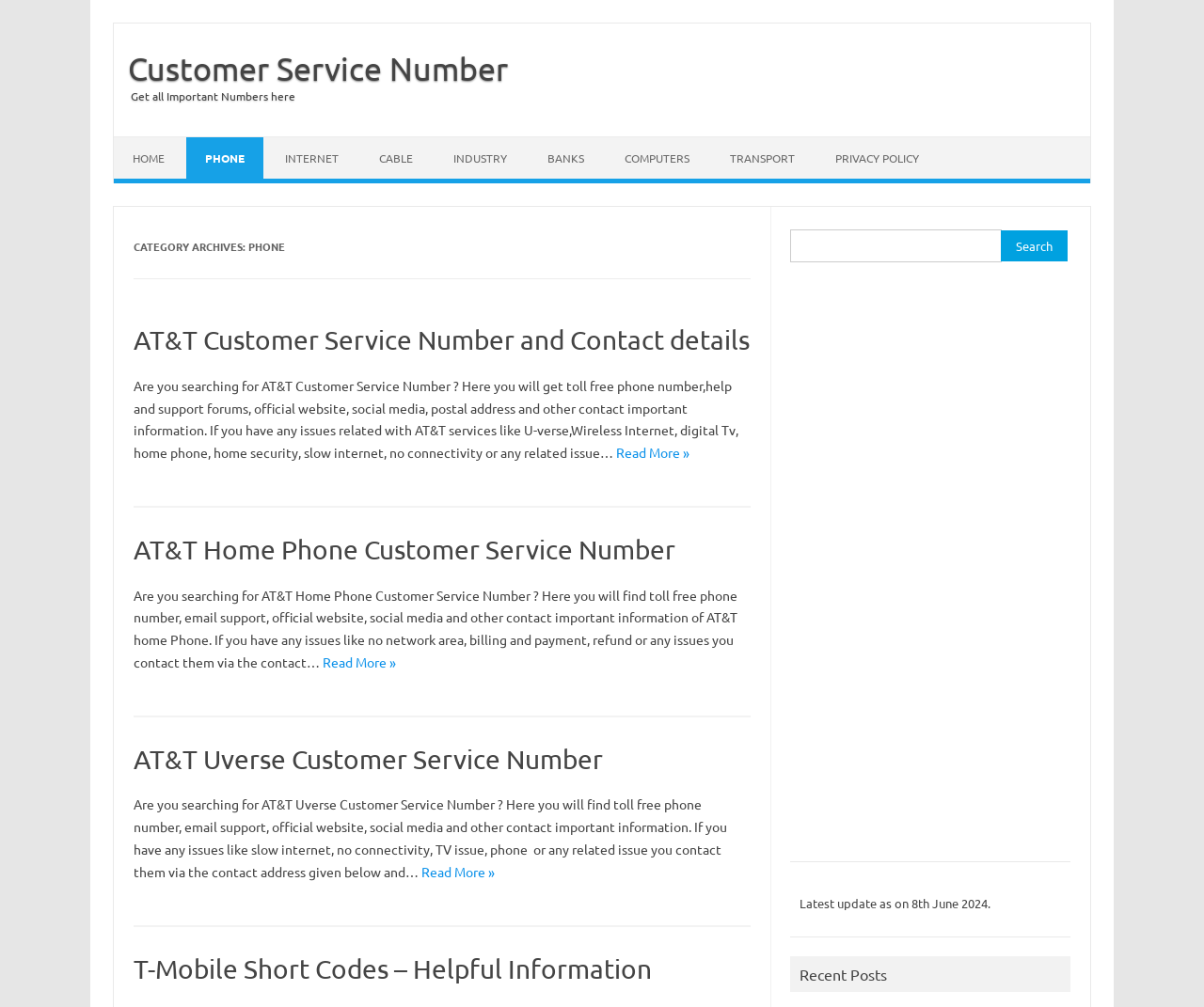Bounding box coordinates are specified in the format (top-left x, top-left y, bottom-right x, bottom-right y). All values are floating point numbers bounded between 0 and 1. Please provide the bounding box coordinate of the region this sentence describes: Home

[0.095, 0.136, 0.152, 0.178]